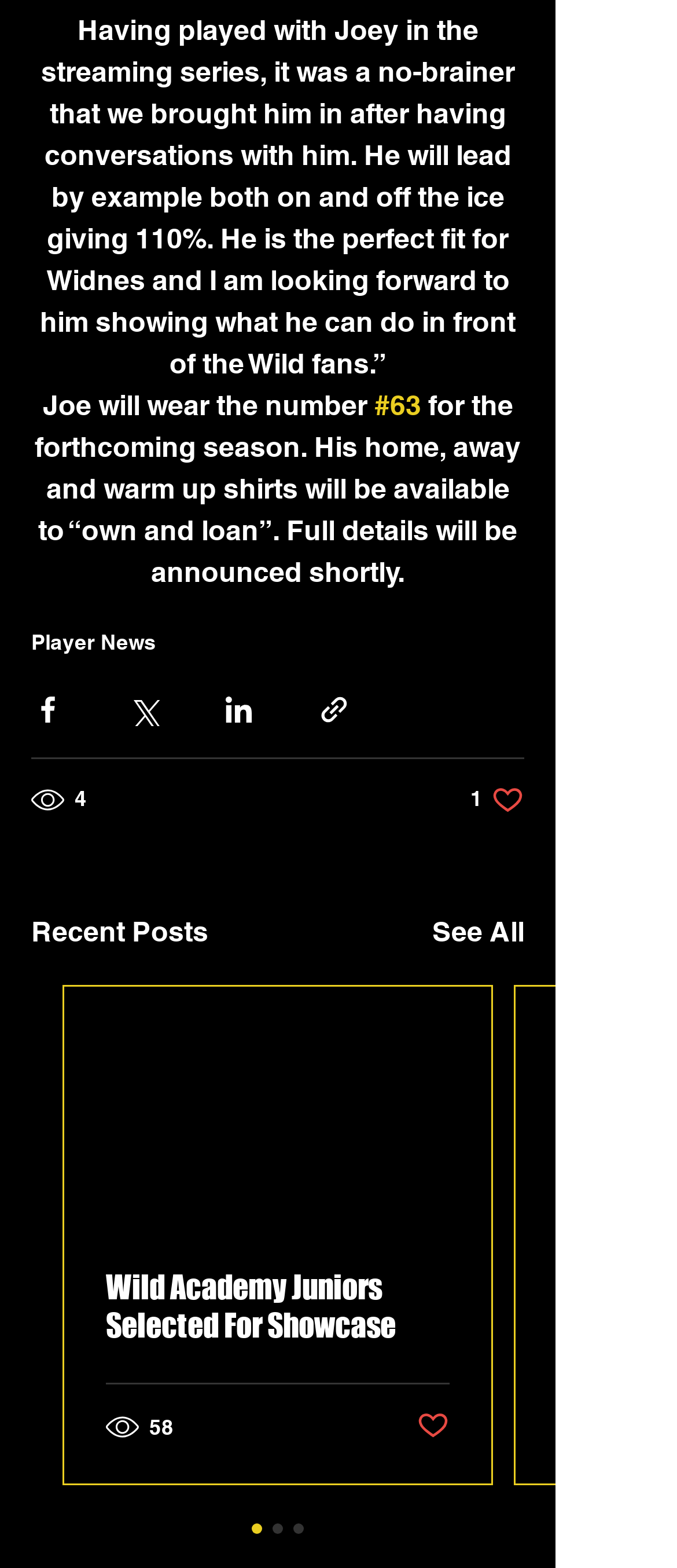Determine the bounding box coordinates of the clickable element necessary to fulfill the instruction: "View the 'Recent Posts'". Provide the coordinates as four float numbers within the 0 to 1 range, i.e., [left, top, right, bottom].

[0.046, 0.581, 0.308, 0.608]